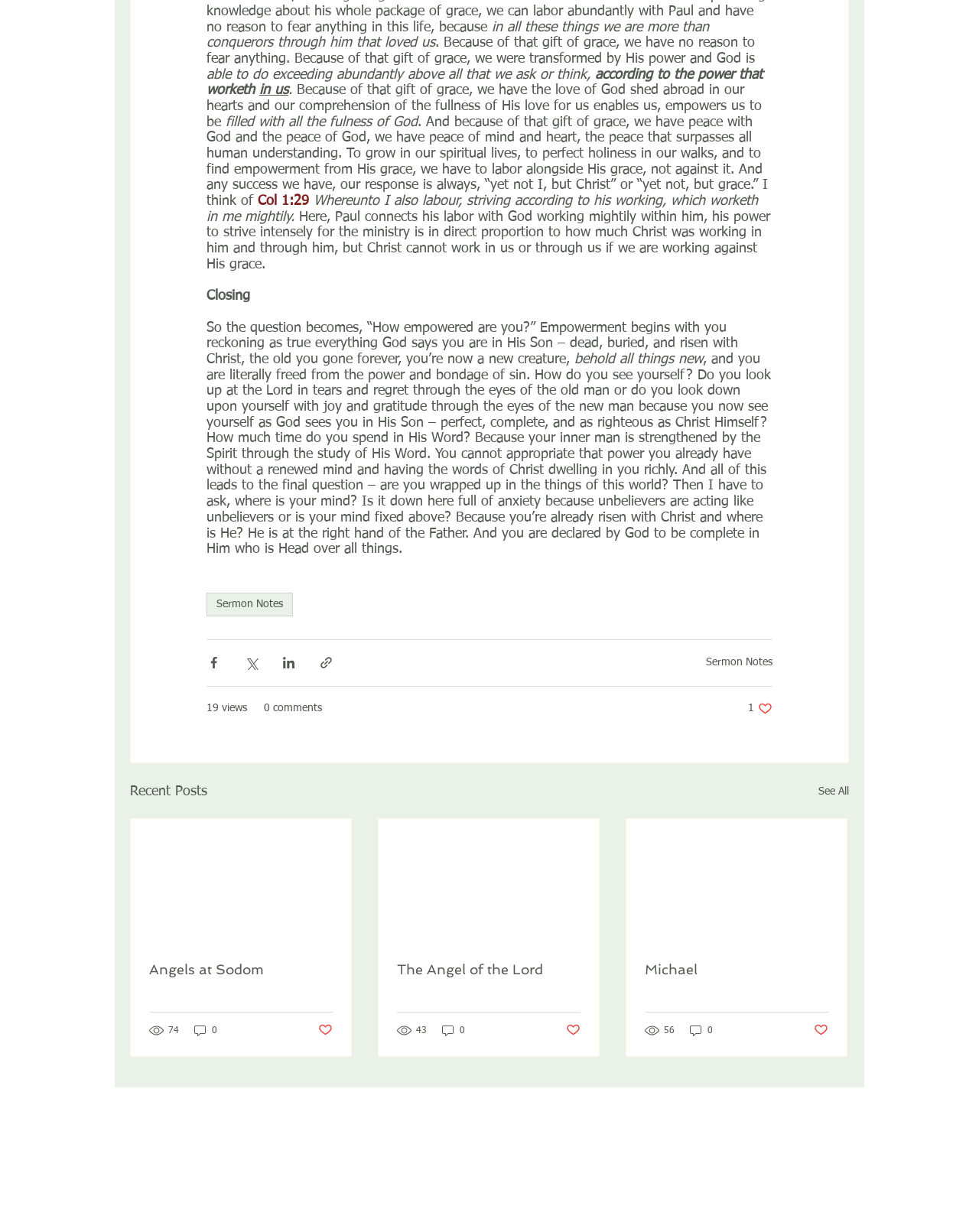Specify the bounding box coordinates of the area that needs to be clicked to achieve the following instruction: "View the 'Recent Posts'".

[0.133, 0.634, 0.212, 0.652]